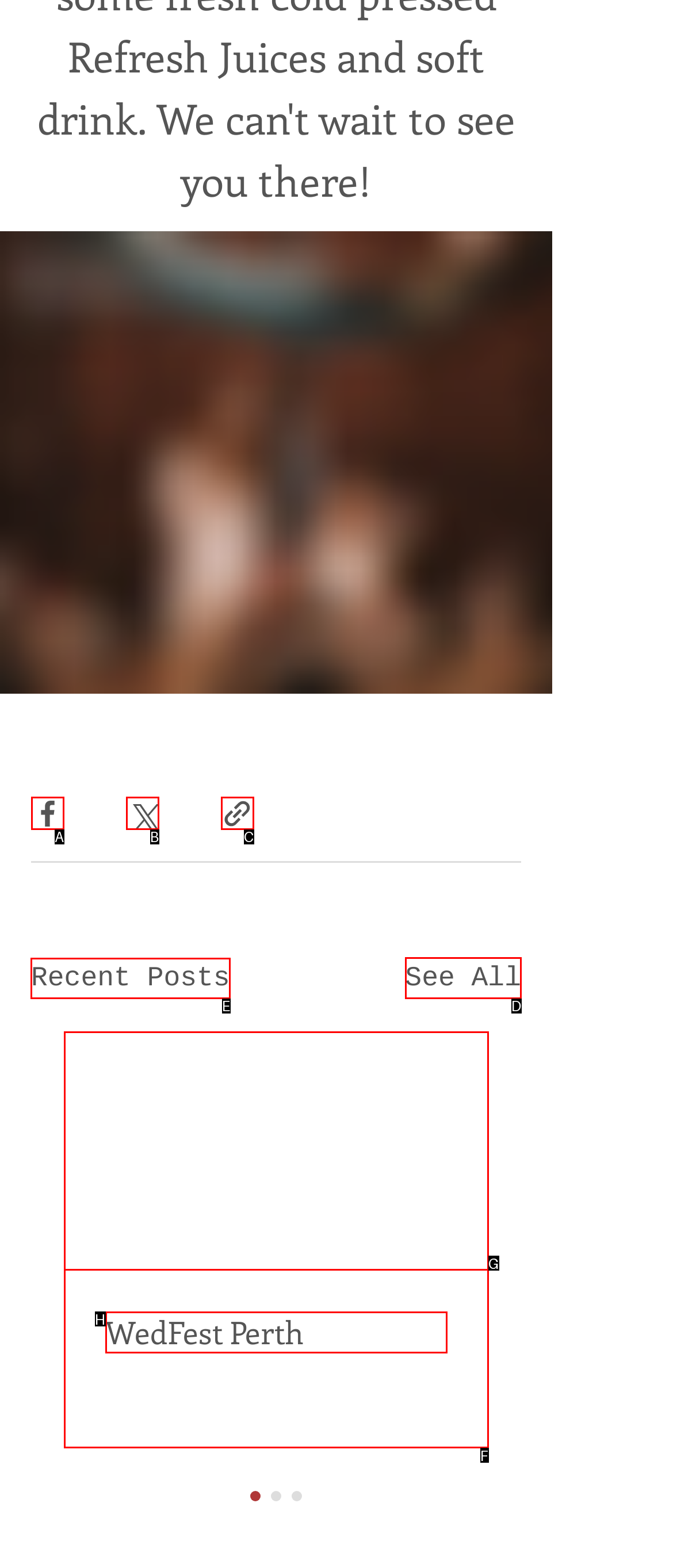Identify the correct letter of the UI element to click for this task: Click on the company link
Respond with the letter from the listed options.

None